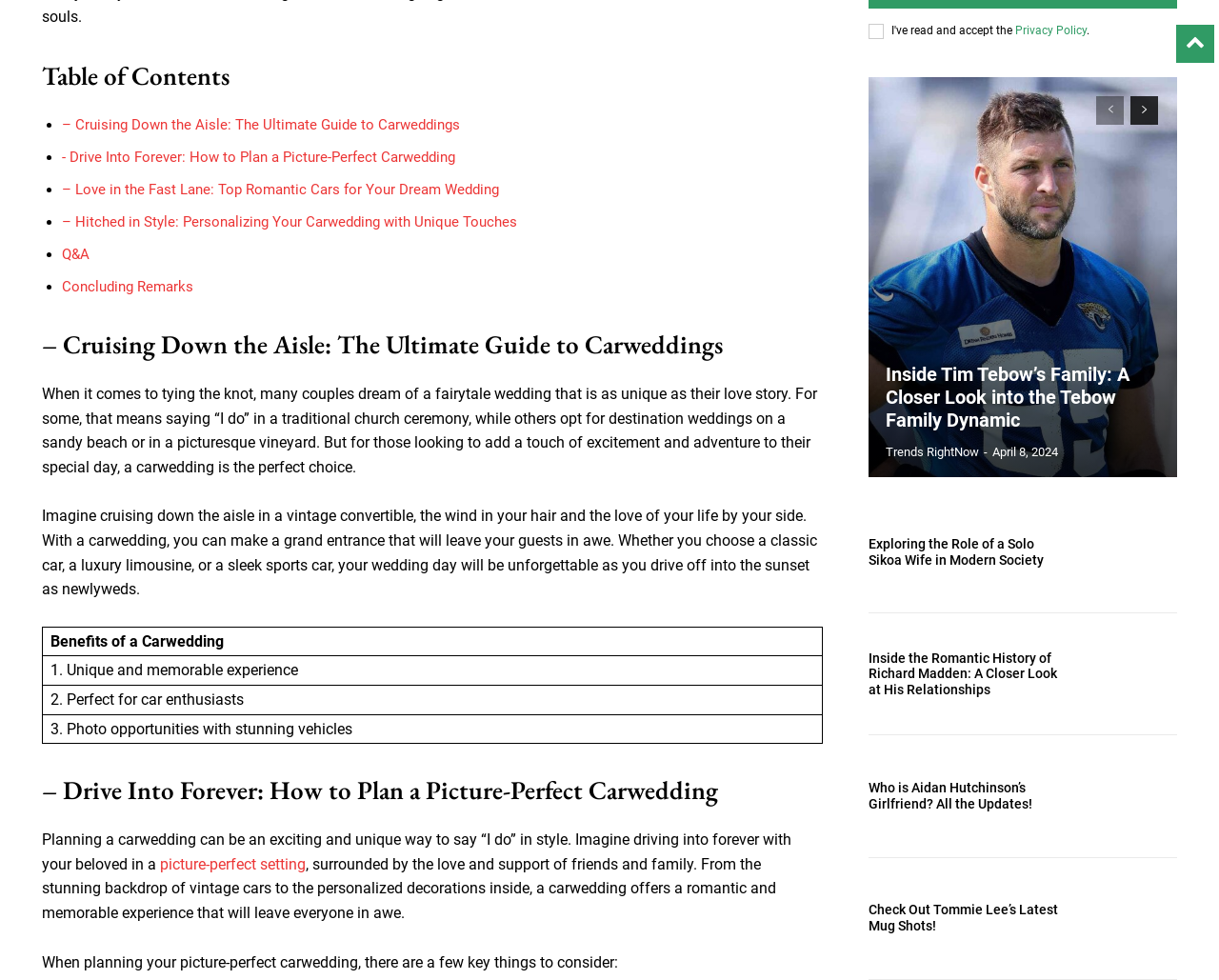Find the bounding box coordinates of the area to click in order to follow the instruction: "Go to 'Inside Tim Tebow’s Family: A Closer Look into the Tebow Family Dynamic'".

[0.727, 0.371, 0.954, 0.441]